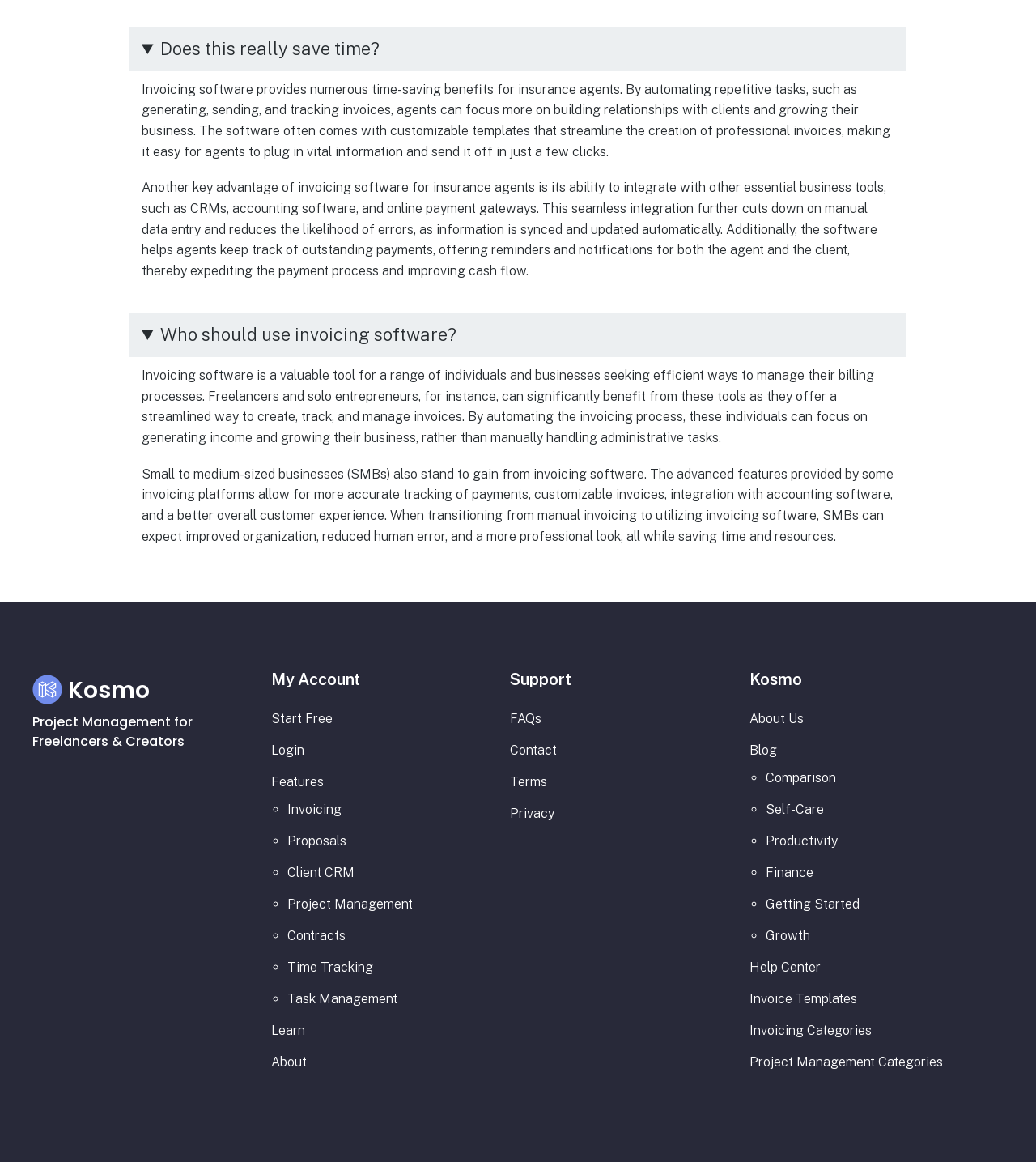Can you provide the bounding box coordinates for the element that should be clicked to implement the instruction: "Contact the support team"?

[0.492, 0.639, 0.538, 0.652]